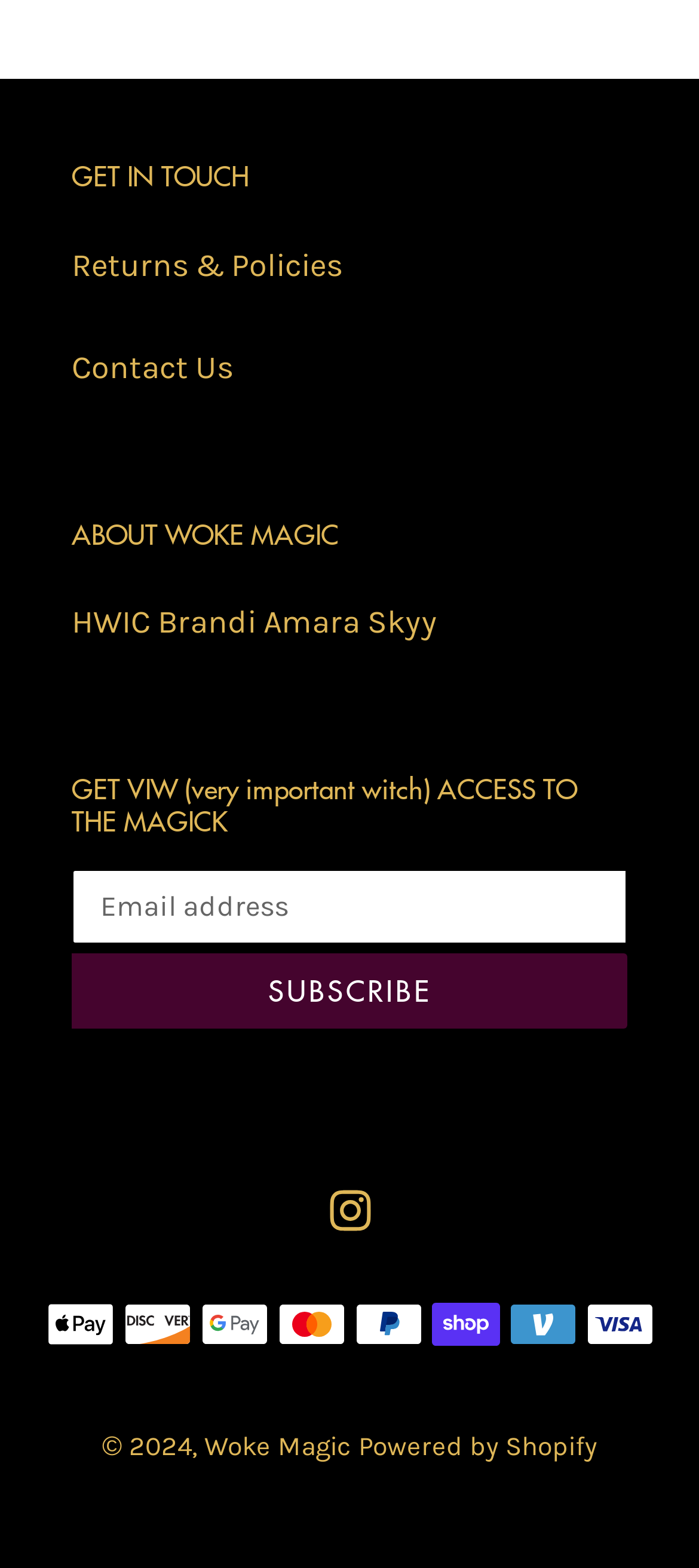How many social media links are available?
Give a comprehensive and detailed explanation for the question.

The only social media link available is the 'Instagram' link, which is located near the bottom of the webpage.